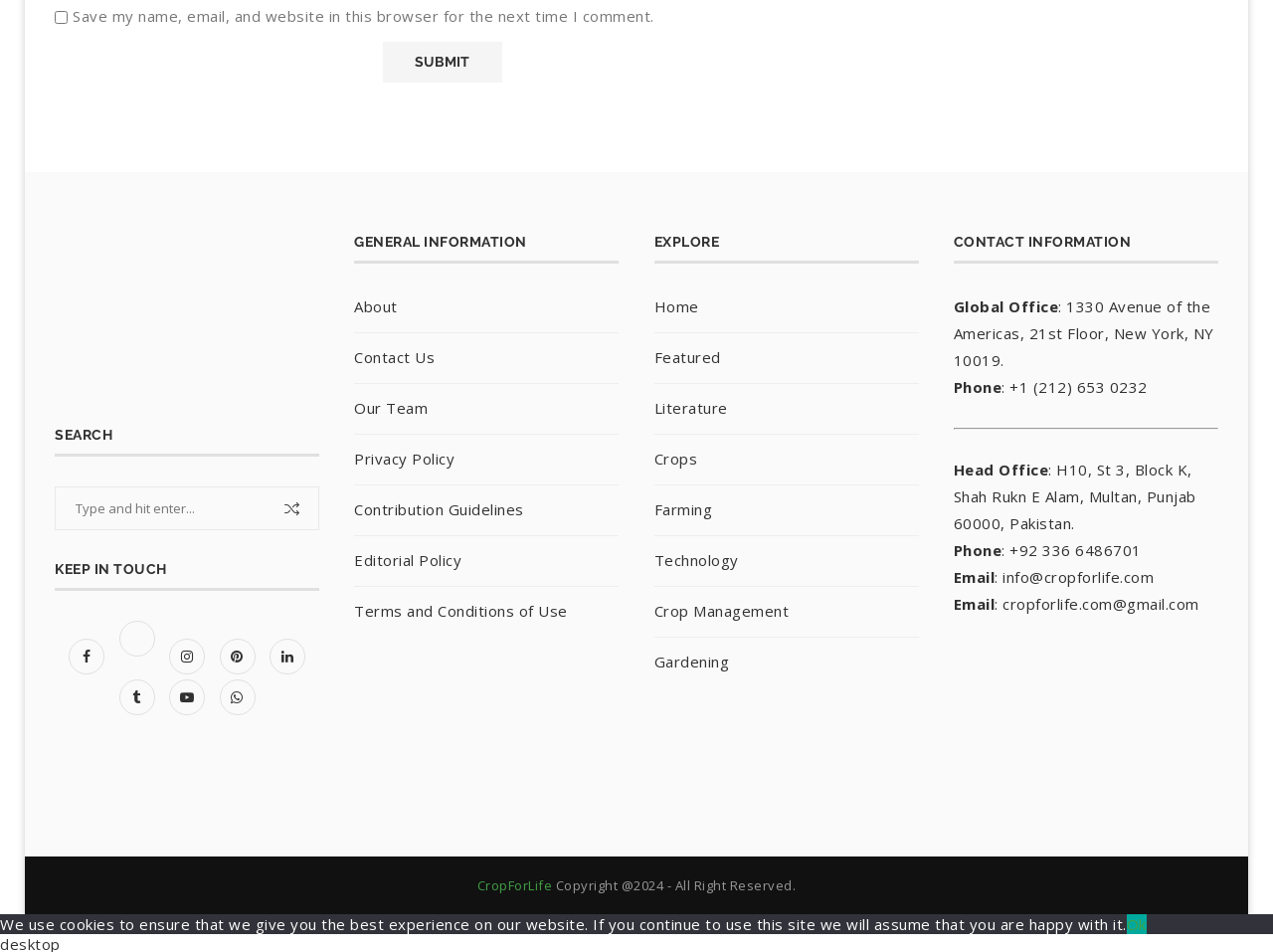Extract the bounding box coordinates for the described element: "title="DMCA.com Protection Status"". The coordinates should be represented as four float numbers between 0 and 1: [left, top, right, bottom].

[0.749, 0.684, 0.957, 0.705]